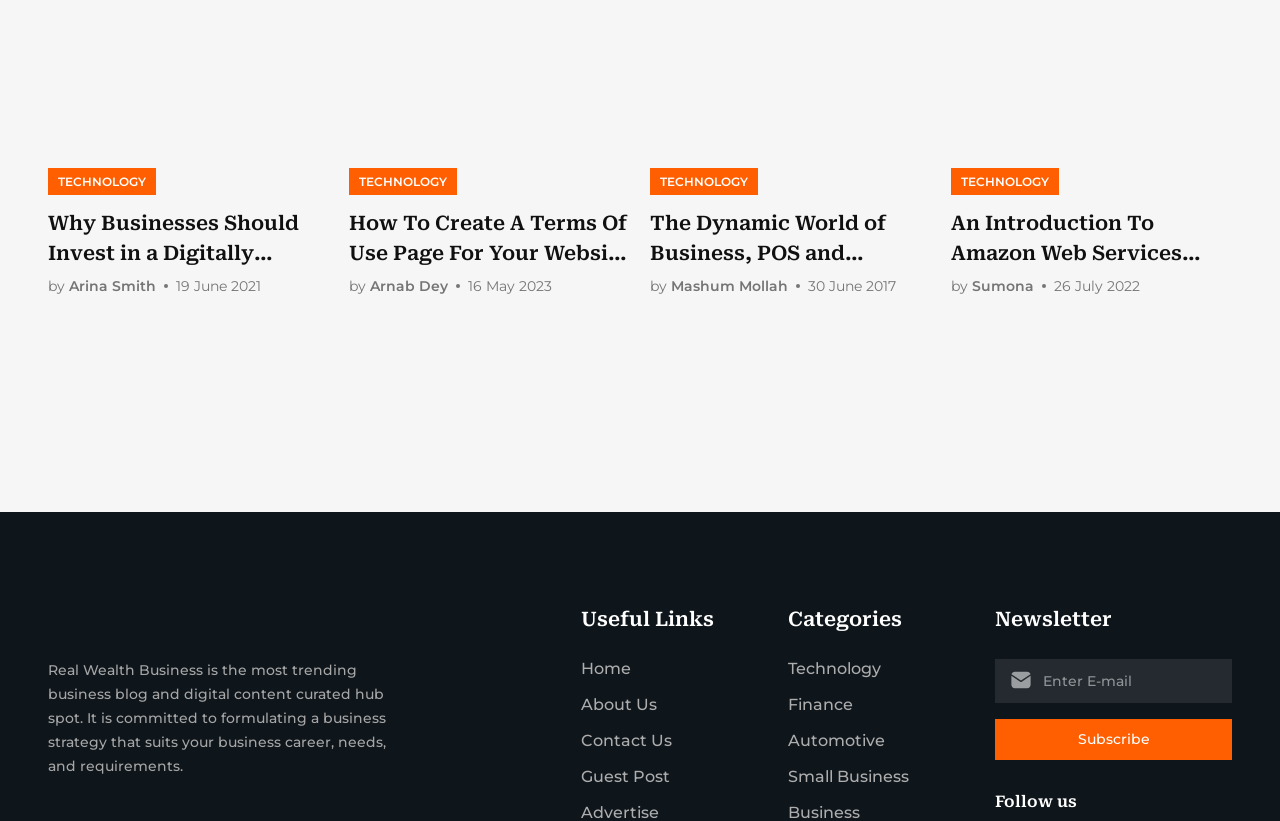Based on the image, provide a detailed and complete answer to the question: 
What is the 'Guest Post' link for?

The 'Guest Post' link is likely intended for users who want to submit their own articles or blog posts to be published on the website, allowing for user-generated content and potential collaborations.